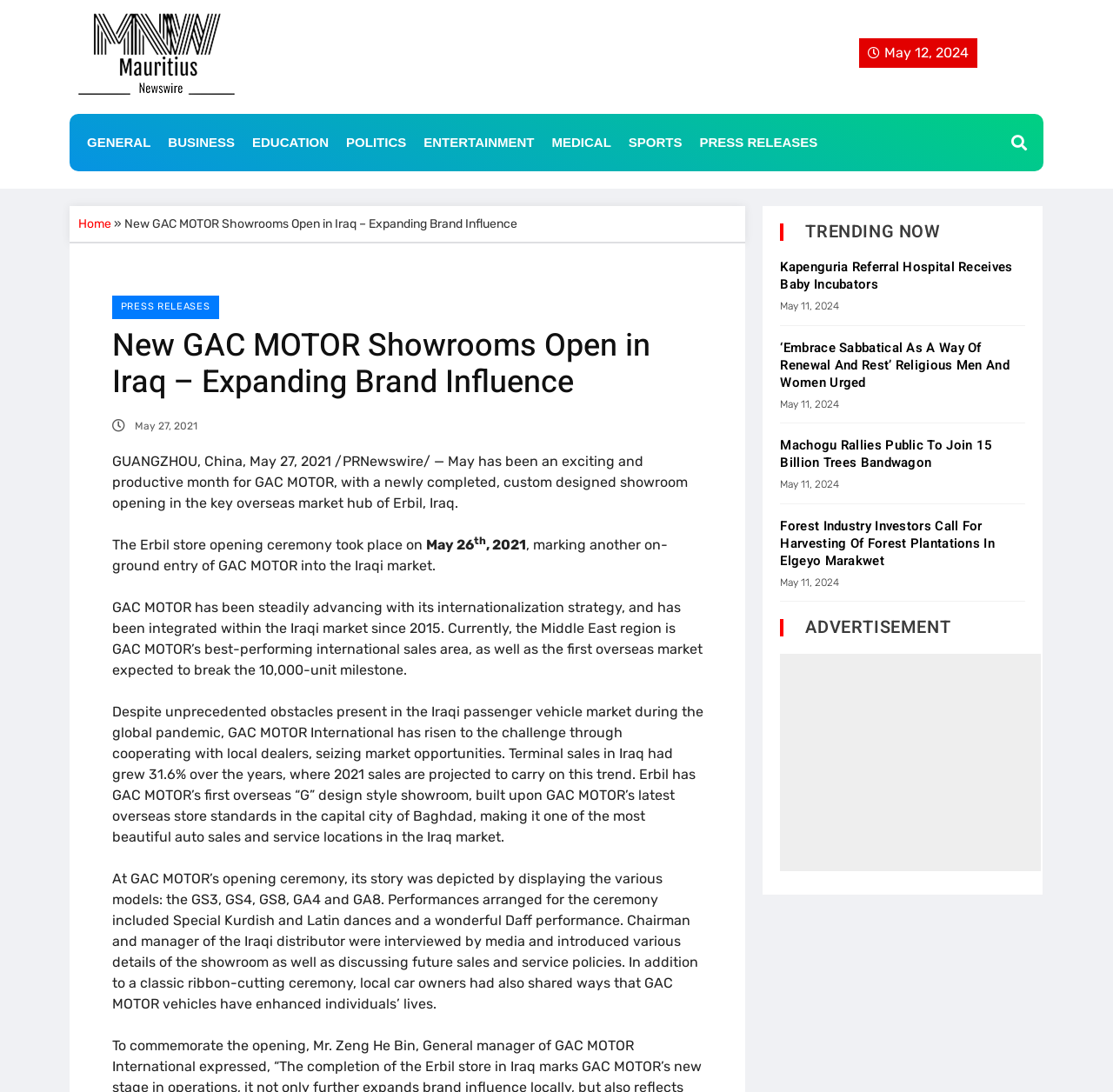Show the bounding box coordinates of the region that should be clicked to follow the instruction: "Go to Home page."

[0.07, 0.198, 0.1, 0.212]